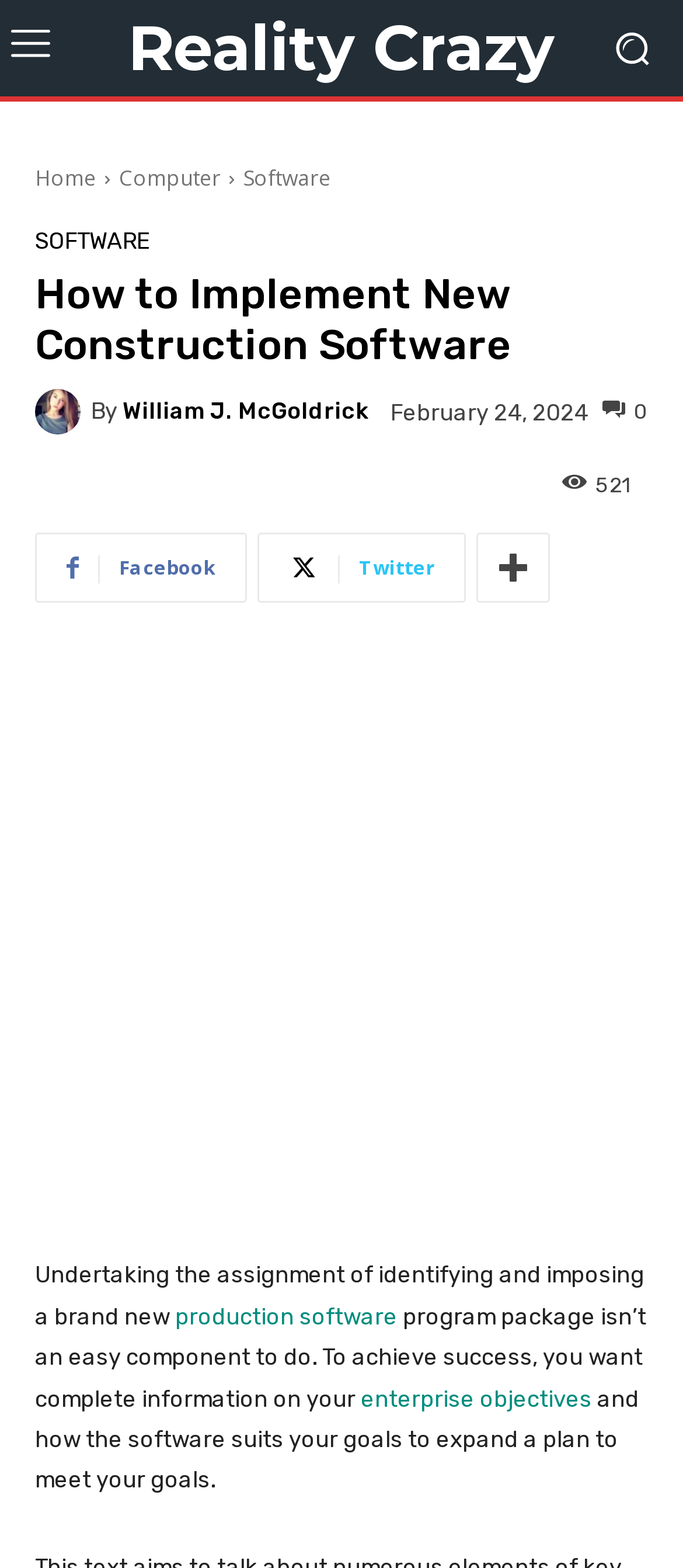Please find the bounding box for the UI component described as follows: "parent_node: By title="William J. McGoldrick"".

[0.051, 0.248, 0.133, 0.277]